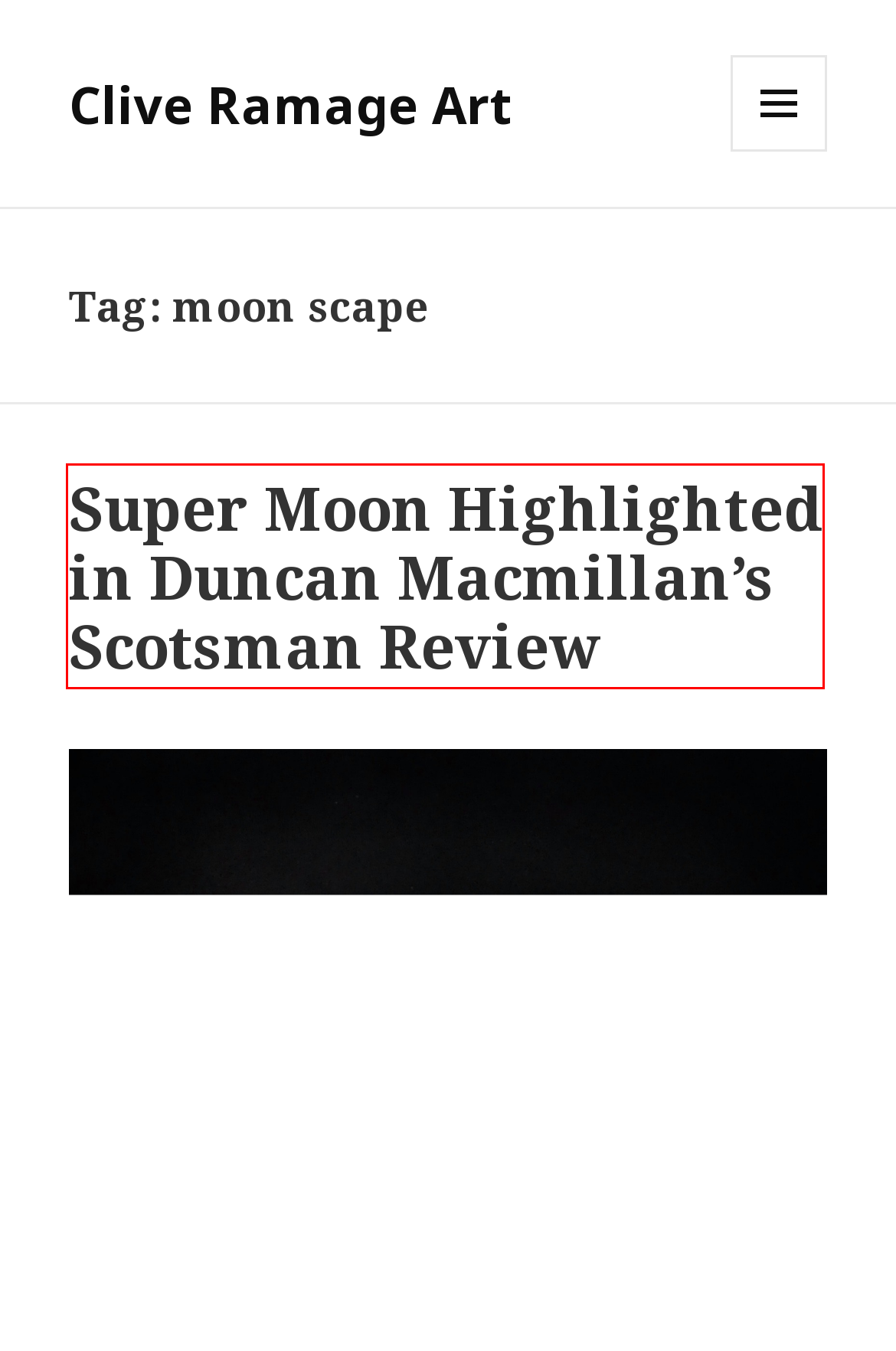Given a screenshot of a webpage with a red bounding box highlighting a UI element, choose the description that best corresponds to the new webpage after clicking the element within the red bounding box. Here are your options:
A. Super Moon Highlighted in Duncan Macmillan’s Scotsman Review – Clive Ramage Art
B. Edinburgh Art Fair – Clive Ramage Art
C. Frames Gallery – Clive Ramage Art
D. prints – Clive Ramage Art
E. Royal Scottish Academy – Clive Ramage Art
F. Clive Ramage Art – Painter & Printmaker
G. Fife – Clive Ramage Art
H. Scotland – Clive Ramage Art

A